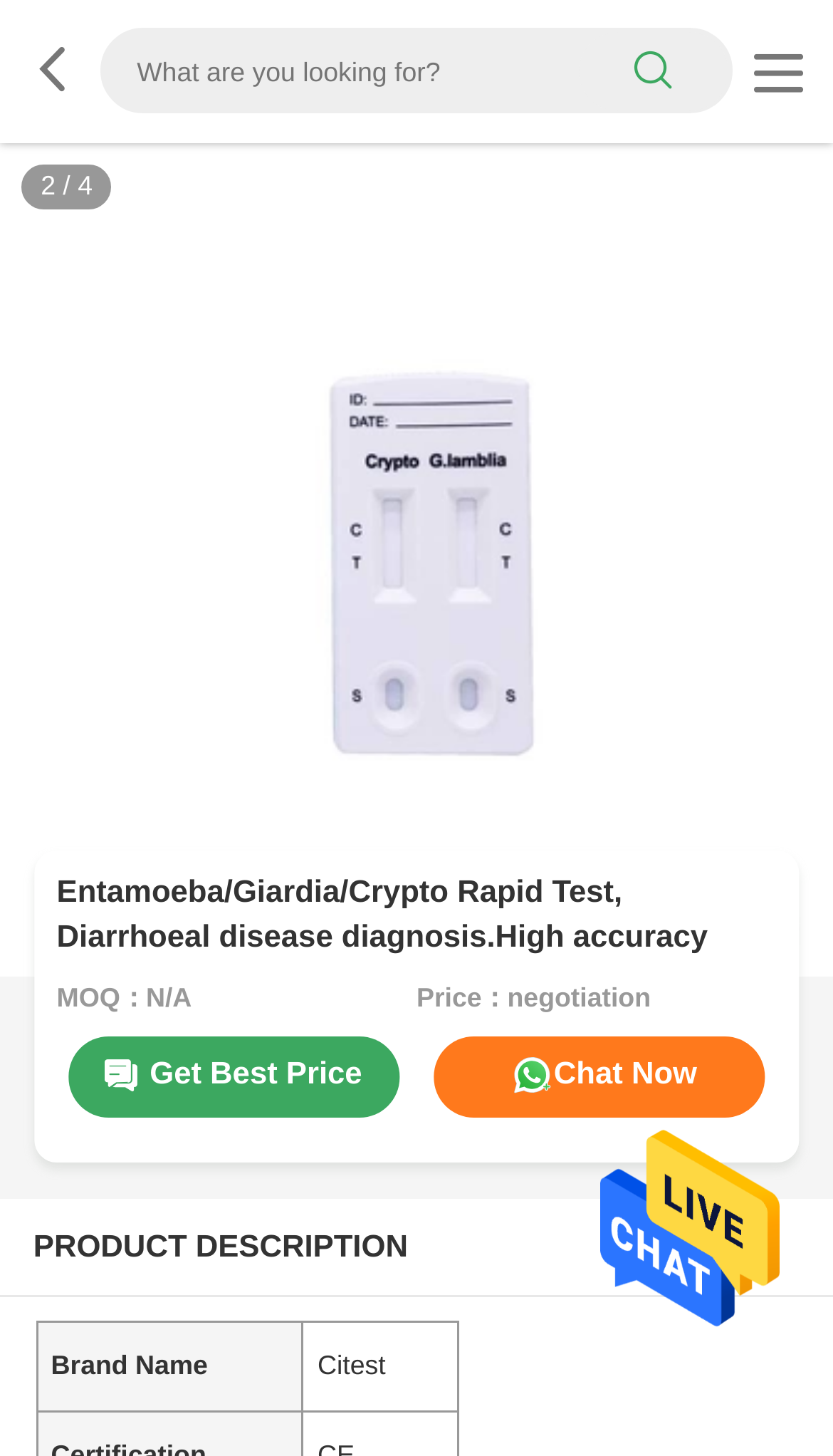What is the product name?
Give a comprehensive and detailed explanation for the question.

I found the product name by looking at the image description and the heading element, which both contain the text 'Entamoeba/Giardia/Crypto Rapid Test, Diarrhoeal disease diagnosis.High accuracy'.